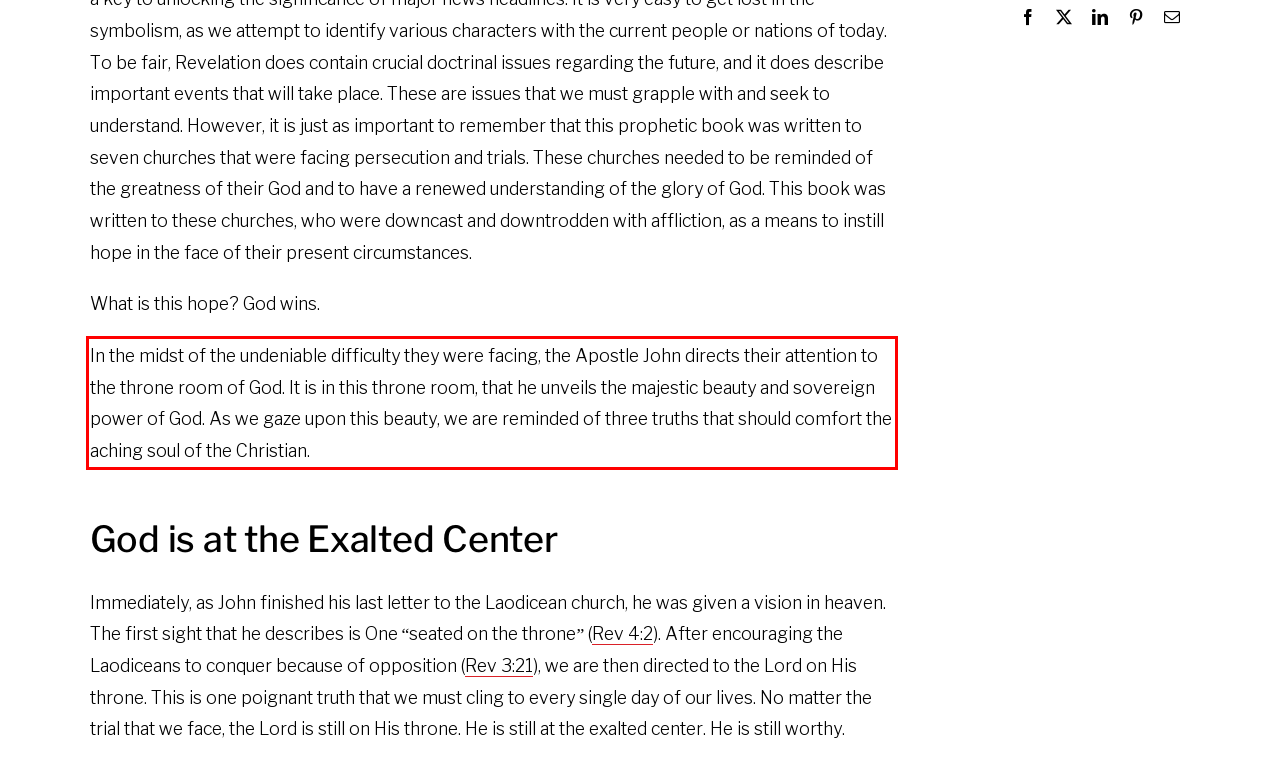Please perform OCR on the text content within the red bounding box that is highlighted in the provided webpage screenshot.

In the midst of the undeniable difficulty they were facing, the Apostle John directs their attention to the throne room of God. It is in this throne room, that he unveils the majestic beauty and sovereign power of God. As we gaze upon this beauty, we are reminded of three truths that should comfort the aching soul of the Christian.